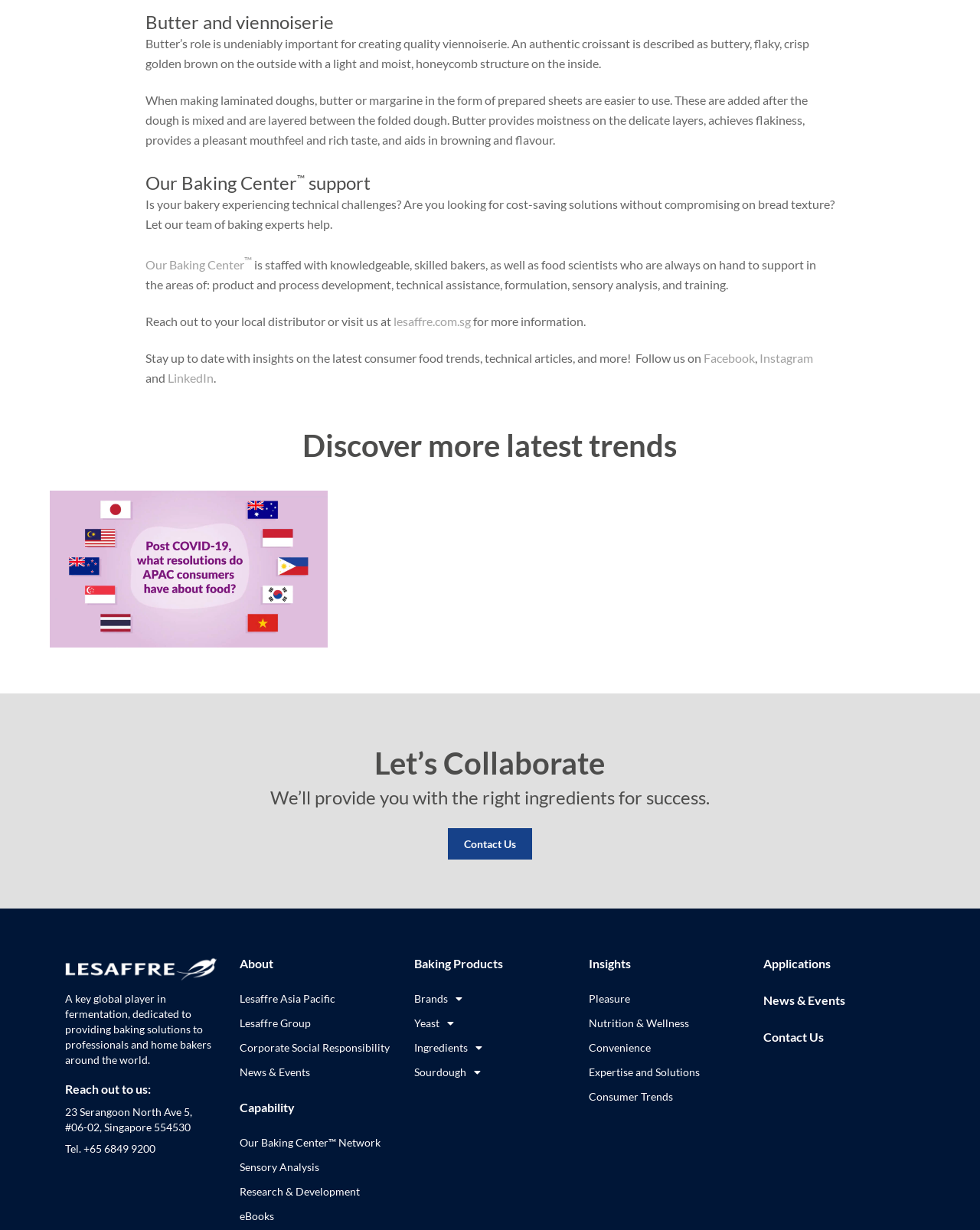What are the three images on the webpage about? Look at the image and give a one-word or short phrase answer.

Latest trends